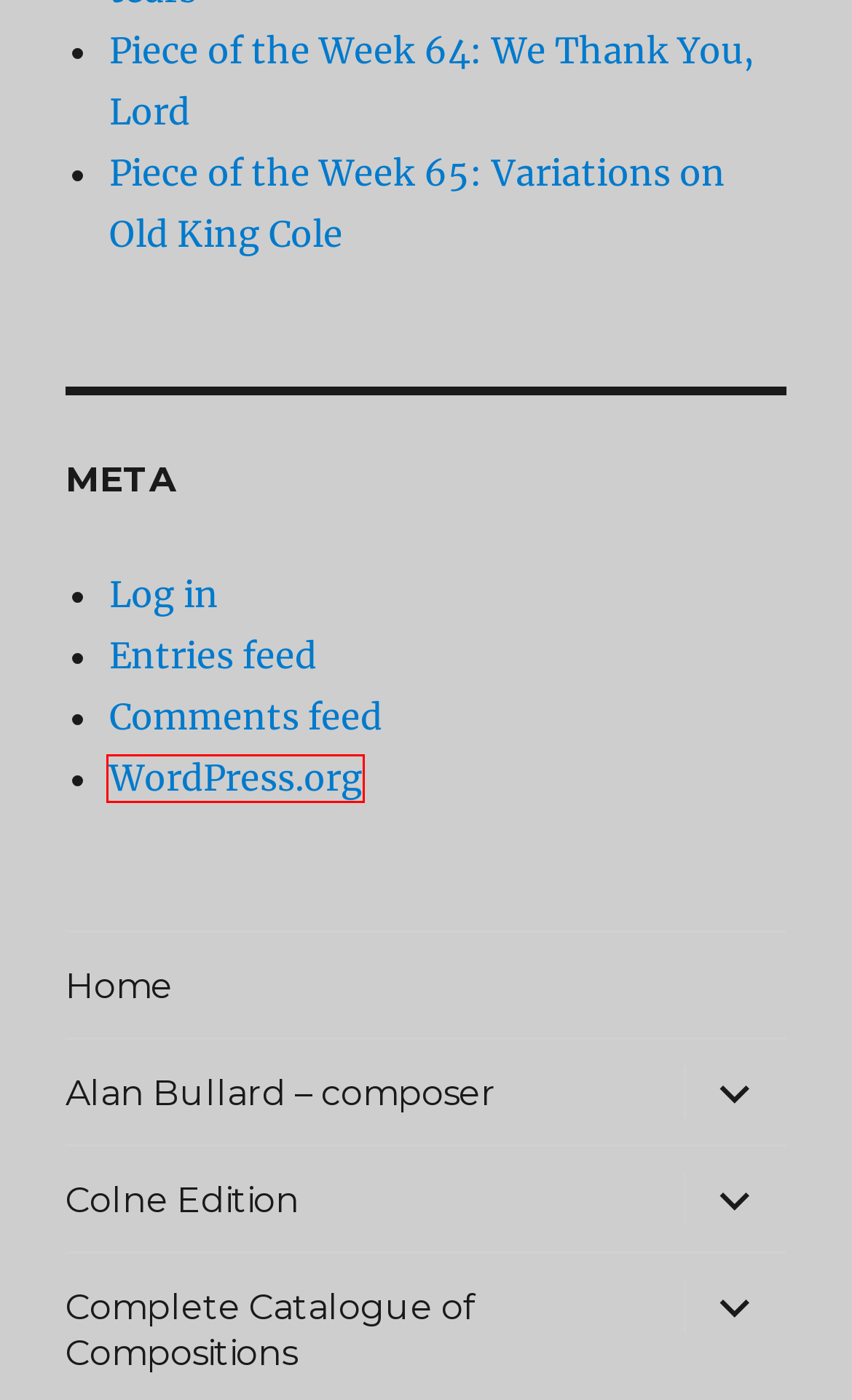You have a screenshot of a webpage with a red bounding box around an element. Select the webpage description that best matches the new webpage after clicking the element within the red bounding box. Here are the descriptions:
A. Log In ‹ alanbullard.co.uk — WordPress
B. Blog Tool, Publishing Platform, and CMS – WordPress.org
C. alanbullard.co.uk
D. Prayer and Praise for Choirs - alanbullard.co.uk
E. Comments for alanbullard.co.uk
F. Piece of the week 36: ‘Autumn’ for upper-voice choir - alanbullard.co.uk
G. Piece of the Week - how I can't get Pachelbel's Canon out of my head... - alanbullard.co.uk
H. Colne Edition - alanbullard.co.uk

B